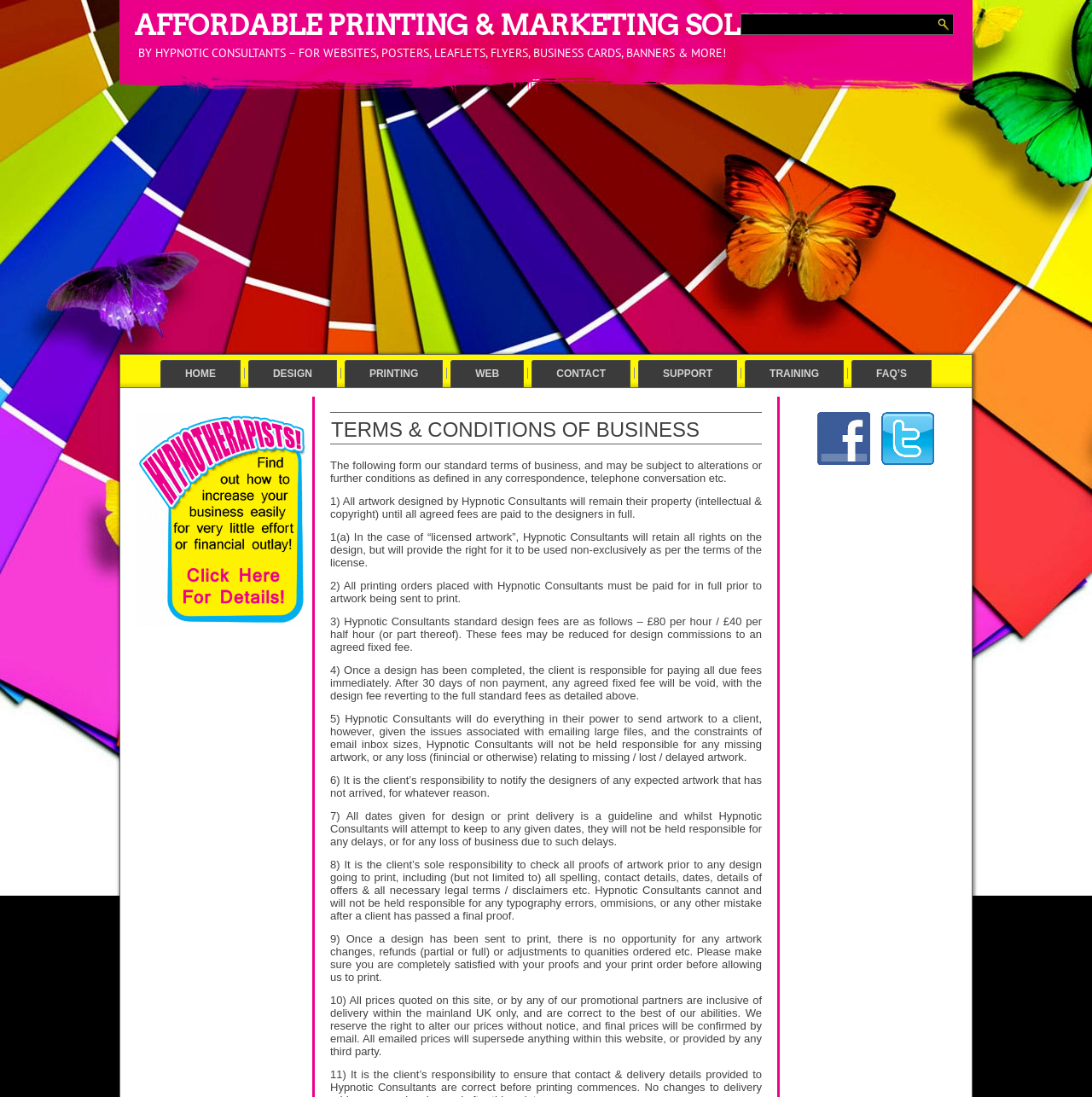Please analyze the image and give a detailed answer to the question:
How many links are there in the navigation menu?

I counted the links in the navigation menu and found 8 links: 'HOME', 'DESIGN', 'PRINTING', 'WEB', 'CONTACT', 'SUPPORT', 'TRAINING', and 'FAQ’S'.